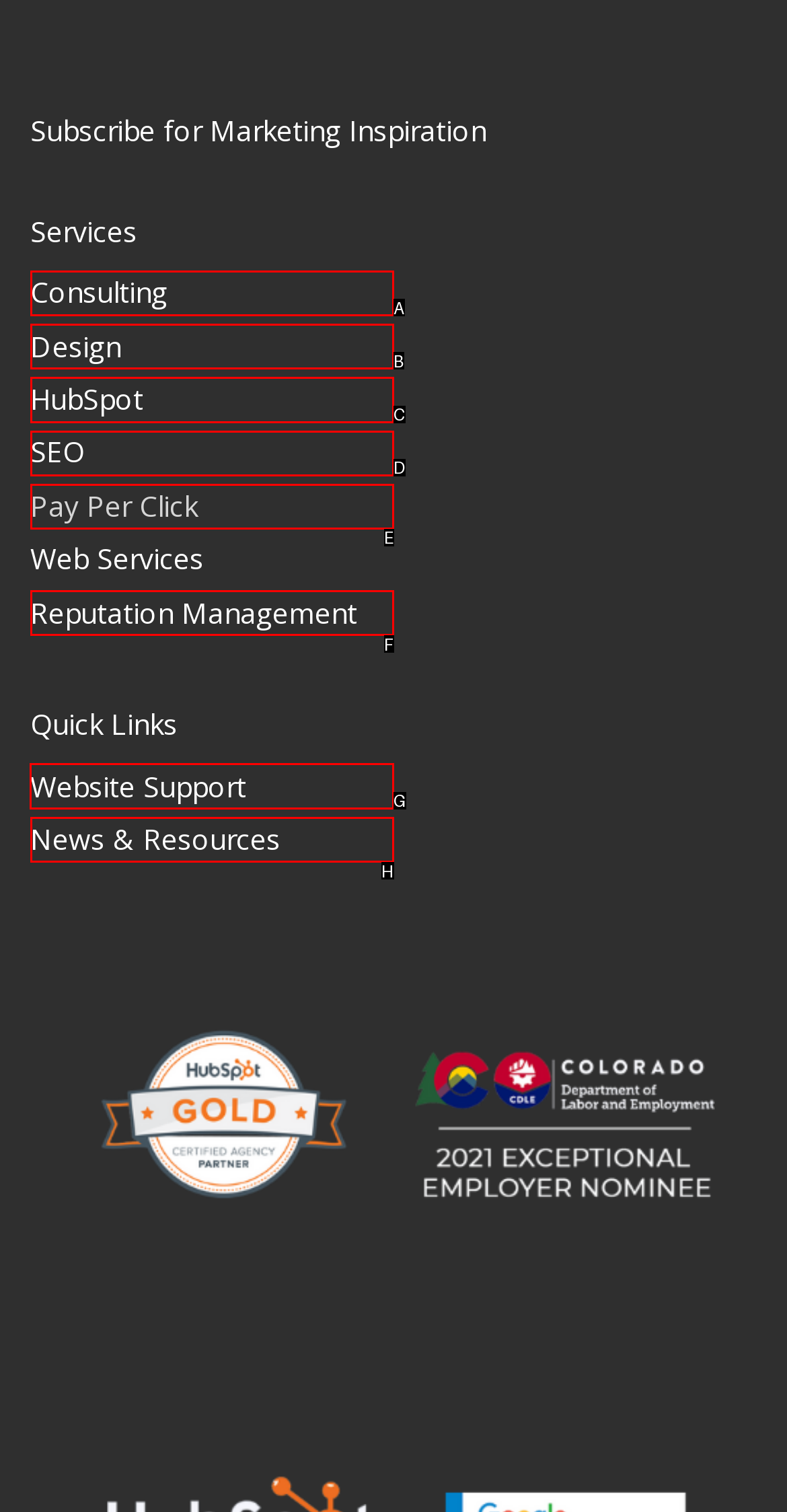Point out the option that needs to be clicked to fulfill the following instruction: View Website Support
Answer with the letter of the appropriate choice from the listed options.

G